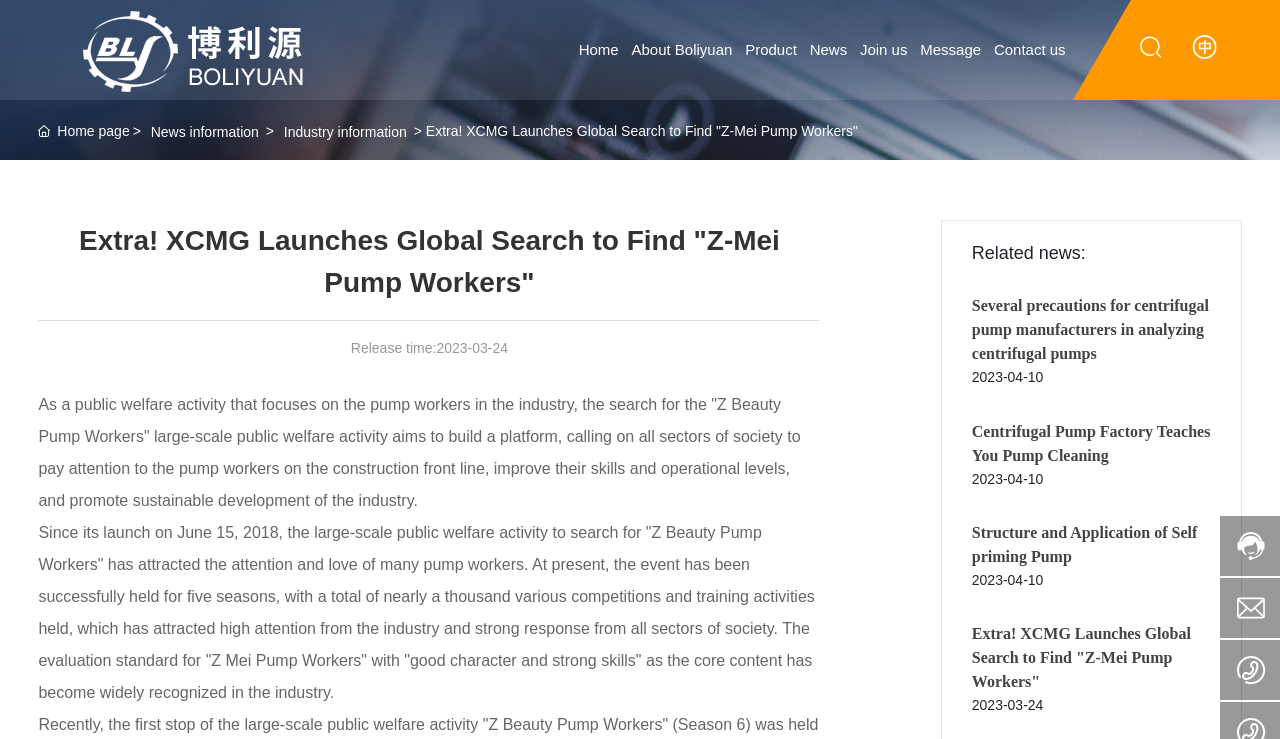Please specify the bounding box coordinates of the clickable region to carry out the following instruction: "Click the 'Home' link". The coordinates should be four float numbers between 0 and 1, in the format [left, top, right, bottom].

[0.452, 0.0, 0.483, 0.135]